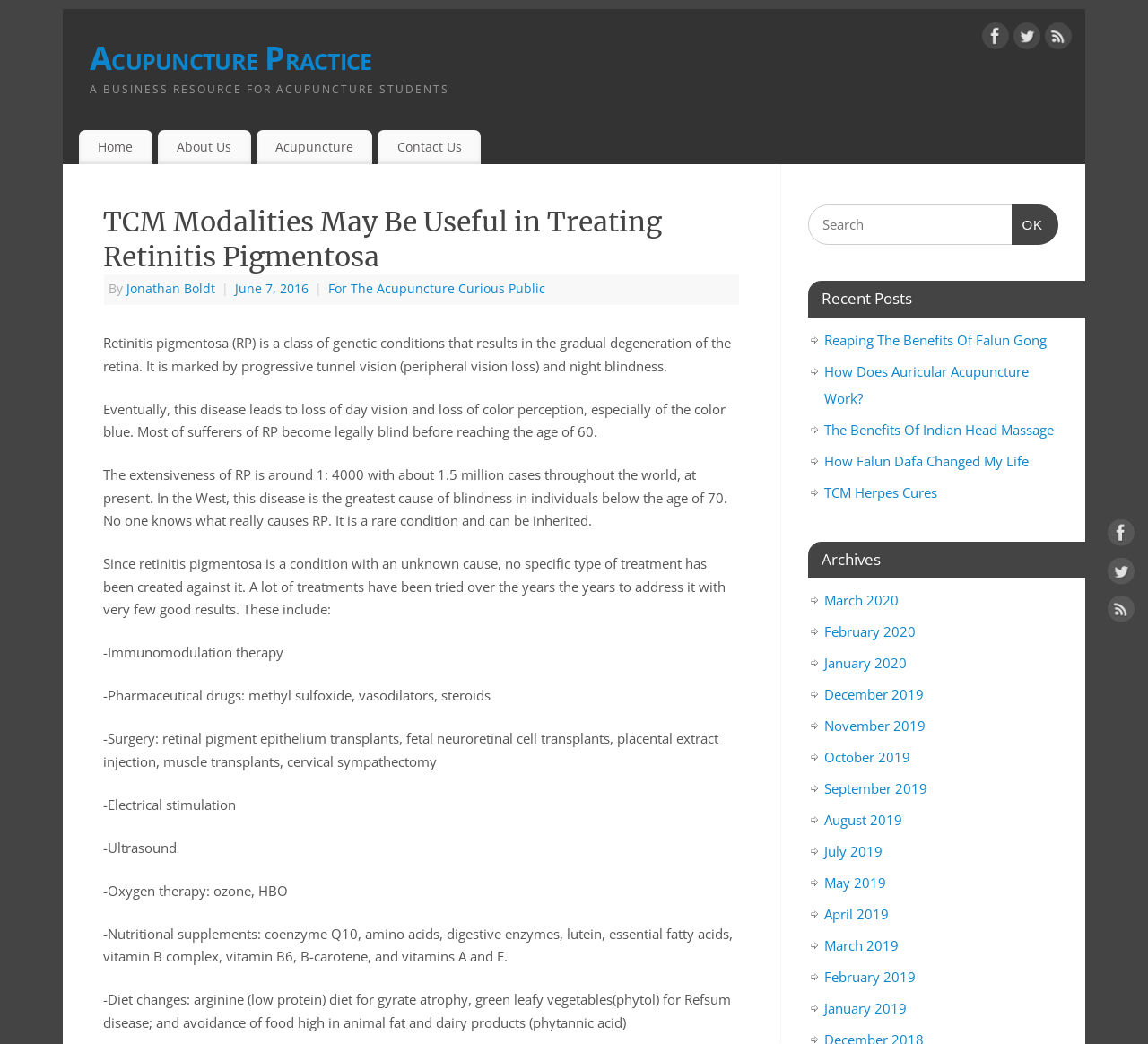Provide a thorough summary of the webpage.

This webpage is about acupuncture practice, specifically discussing the treatment of Retinitis Pigmentosa (RP) using Traditional Chinese Medicine (TCM) modalities. At the top of the page, there is a header section with links to "Acupuncture Practice", "Facebook", "Twitter", and "RSS". Below this, there is a navigation menu with links to "Home", "About Us", "Acupuncture", and "Contact Us".

The main content of the page is divided into two columns. The left column has a heading "TCM Modalities May Be Useful in Treating Retinitis Pigmentosa" followed by a brief introduction to RP, its symptoms, and its prevalence. The text then discusses the various treatments that have been tried to address RP, including immunomodulation therapy, pharmaceutical drugs, surgery, electrical stimulation, ultrasound, oxygen therapy, and nutritional supplements.

In the right column, there is a search box with a "Search OK" button. Below this, there is a section titled "Recent Posts" with links to several articles, including "Reaping The Benefits Of Falun Gong", "How Does Auricular Acupuncture Work?", and "The Benefits Of Indian Head Massage". Further down, there is a section titled "Archives" with links to monthly archives from March 2020 to January 2019.

At the bottom of the page, there are social media links to "Facebook", "Twitter", and "RSS" again, as well as a link to "Home". Overall, the webpage provides information on the treatment of Retinitis Pigmentosa using TCM modalities and offers resources for those interested in acupuncture practice.